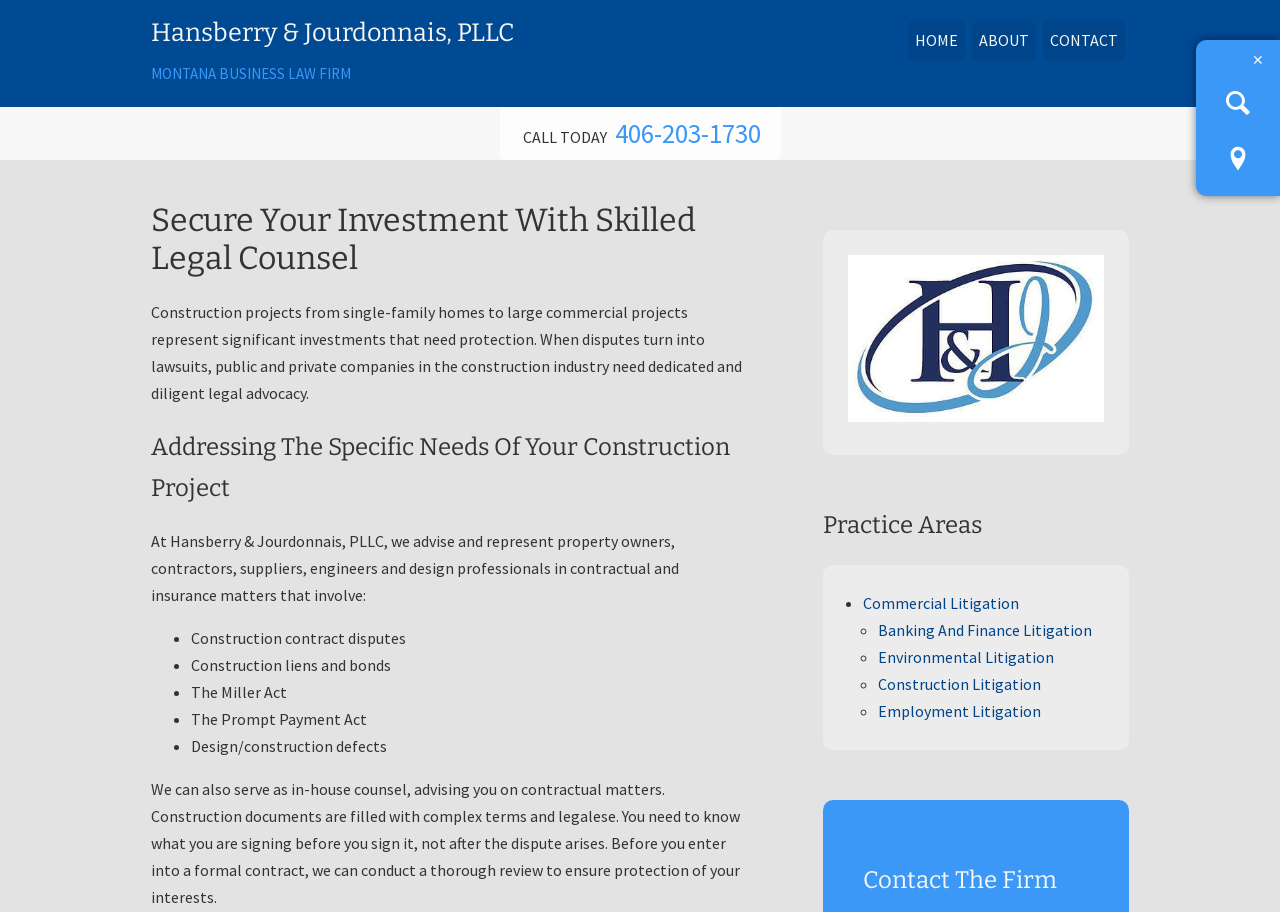Identify the bounding box of the HTML element described here: "Environmental Litigation". Provide the coordinates as four float numbers between 0 and 1: [left, top, right, bottom].

[0.686, 0.71, 0.823, 0.732]